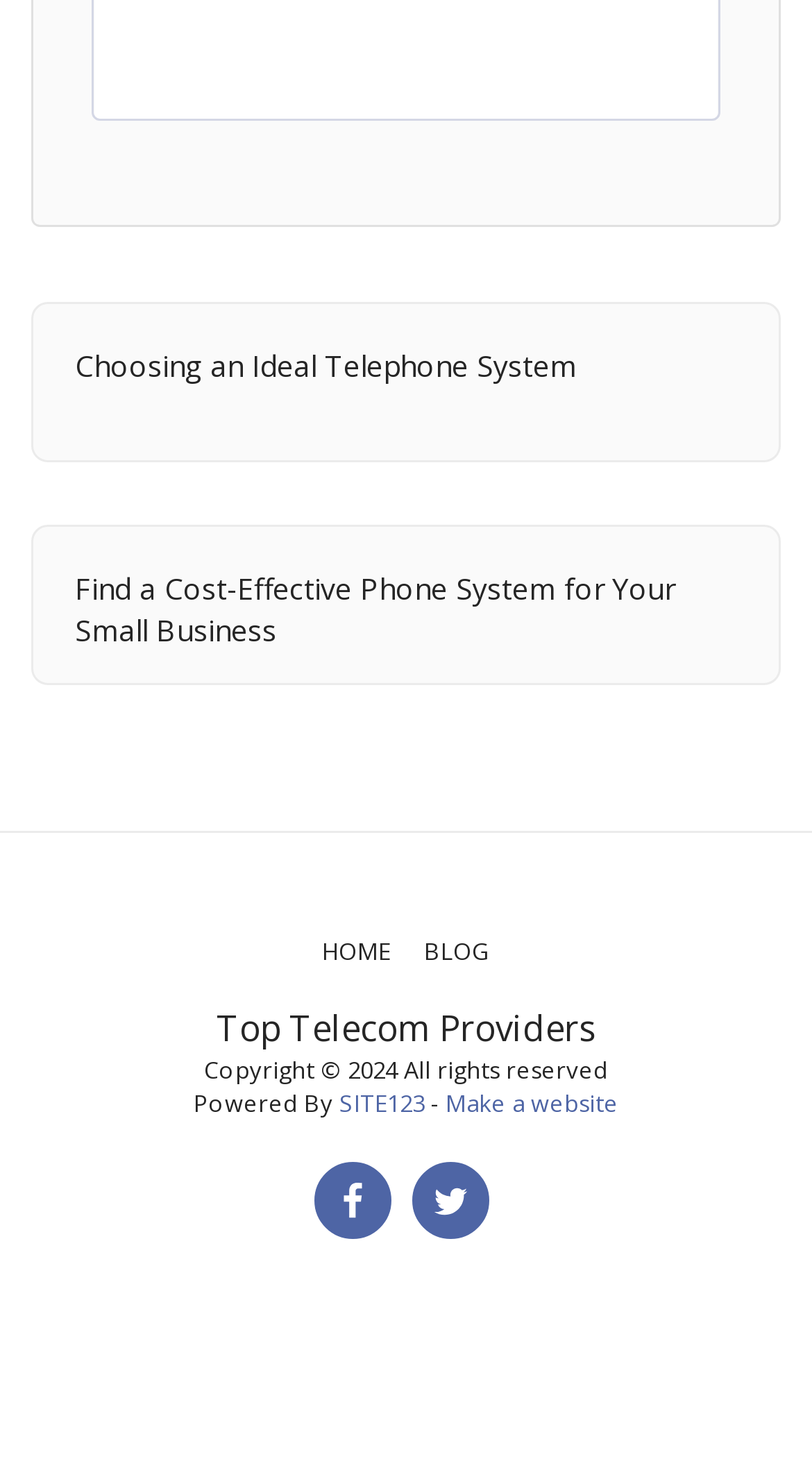Please locate the bounding box coordinates of the region I need to click to follow this instruction: "Read 'BLOG'".

[0.522, 0.628, 0.604, 0.656]